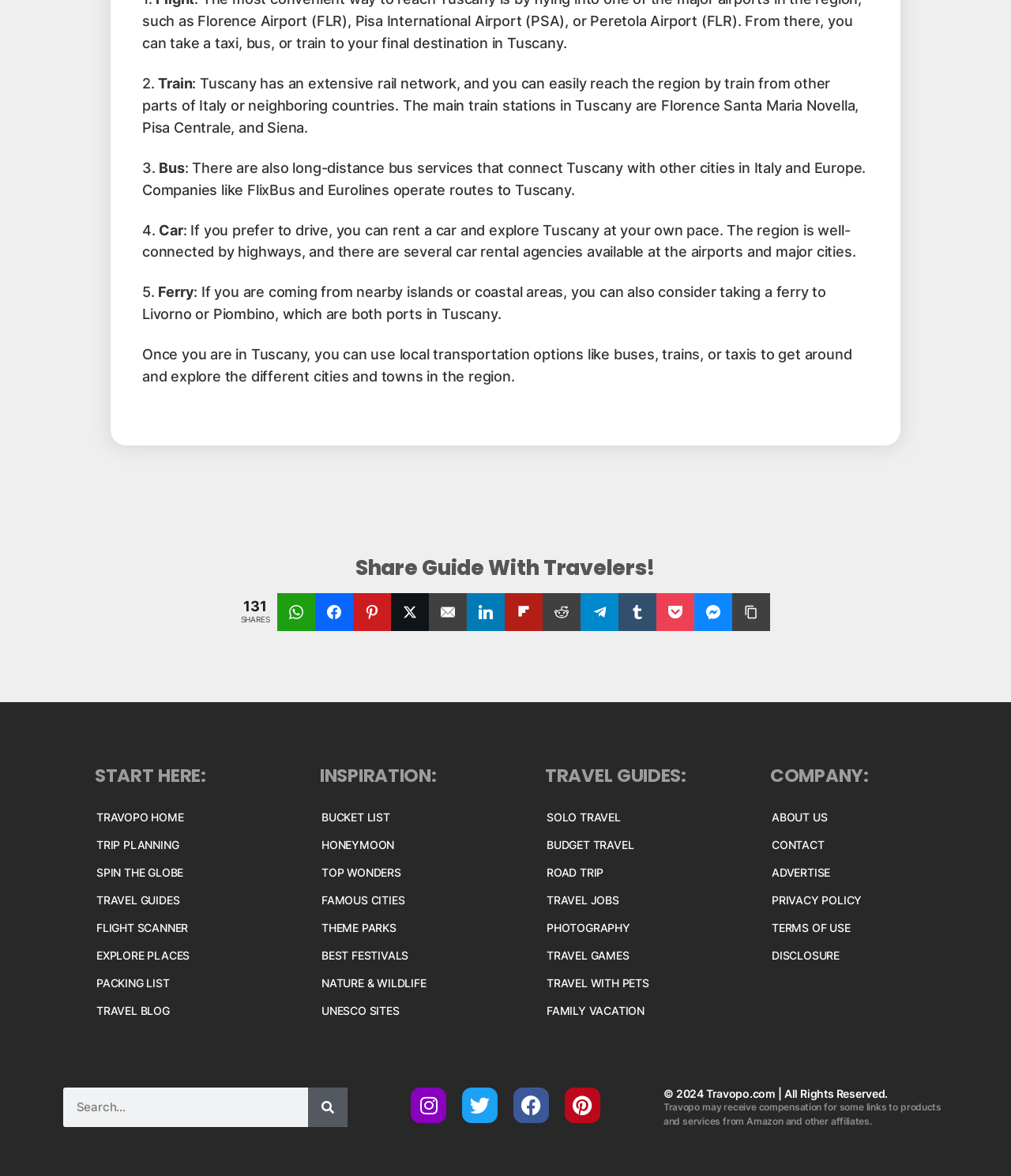What type of content is available on the 'TRAVEL GUIDES' page?
Based on the visual information, provide a detailed and comprehensive answer.

The webpage has a navigation menu that includes a 'TRAVEL GUIDES' link. Based on the other links in the menu, it appears that the 'TRAVEL GUIDES' page will provide information on various types of travel guides, such as Solo Travel, Budget Travel, Road Trip, and more.